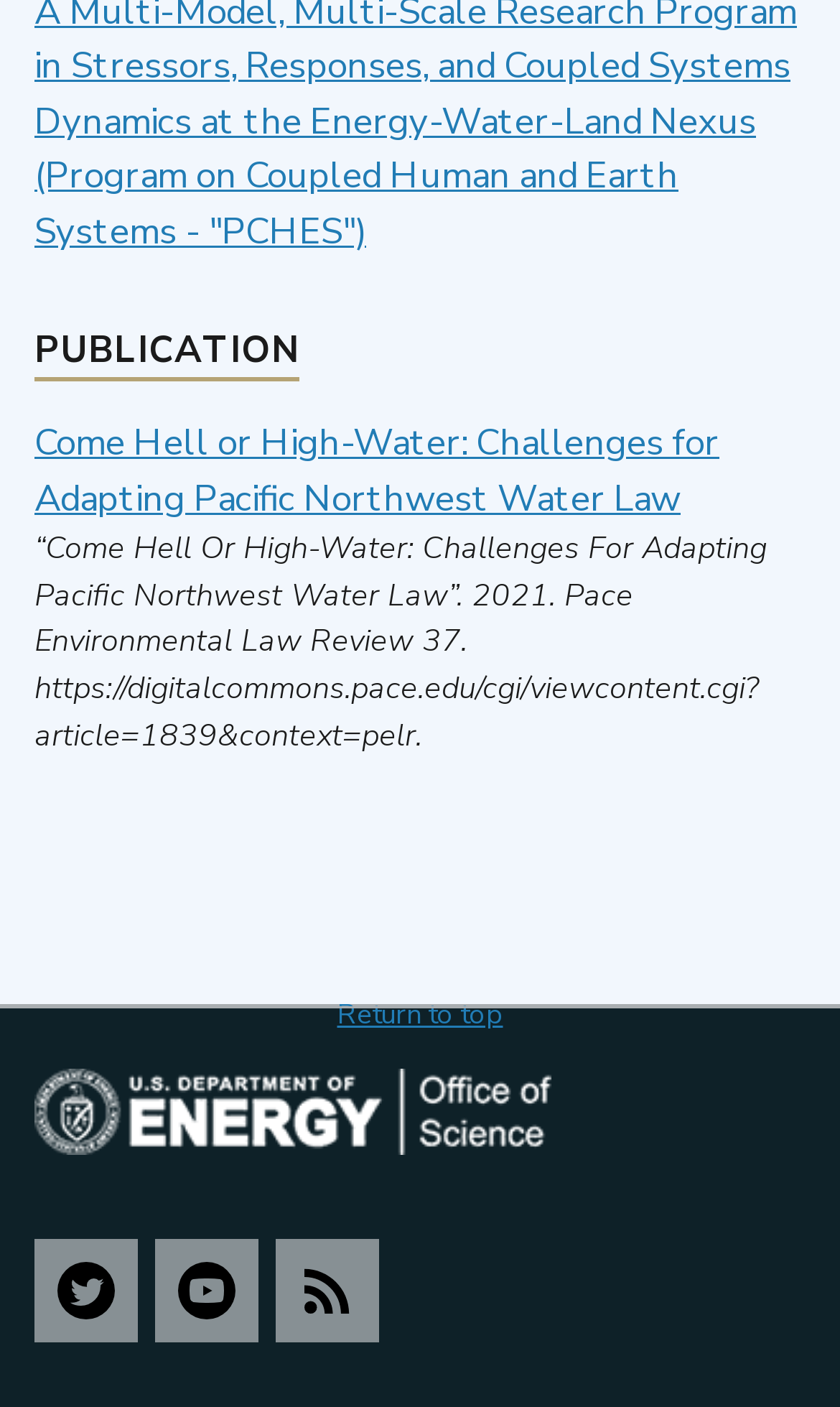How many links are there at the bottom of the page?
Craft a detailed and extensive response to the question.

I counted the number of link elements at the bottom of the page, including 'Return to top', 'DOE Office of Science', 'Twitter', 'YouTube', and 'RSS'.